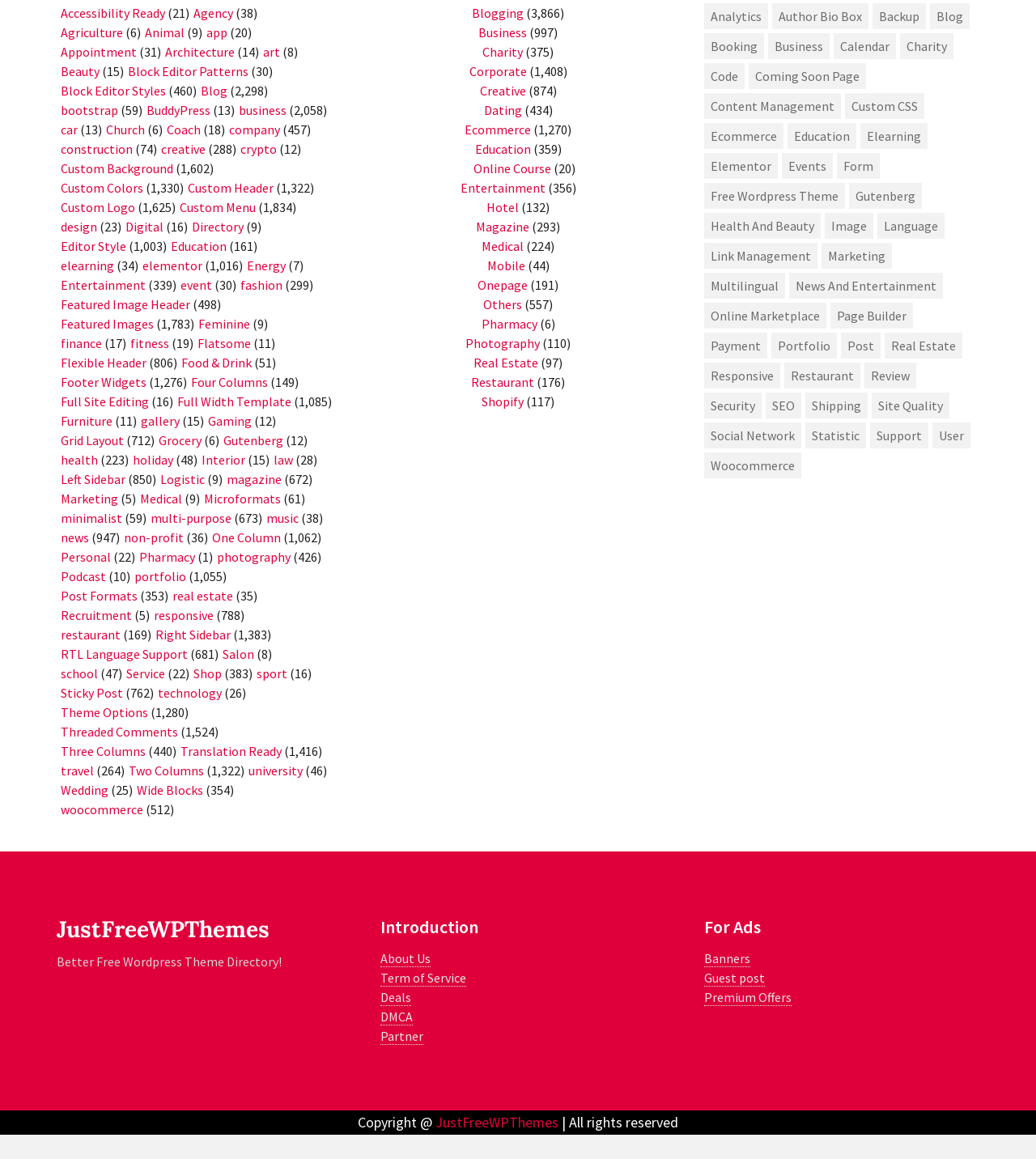Please answer the following question using a single word or phrase: 
What is the text of the link that is located at the top-left corner of the webpage?

Accessibility Ready